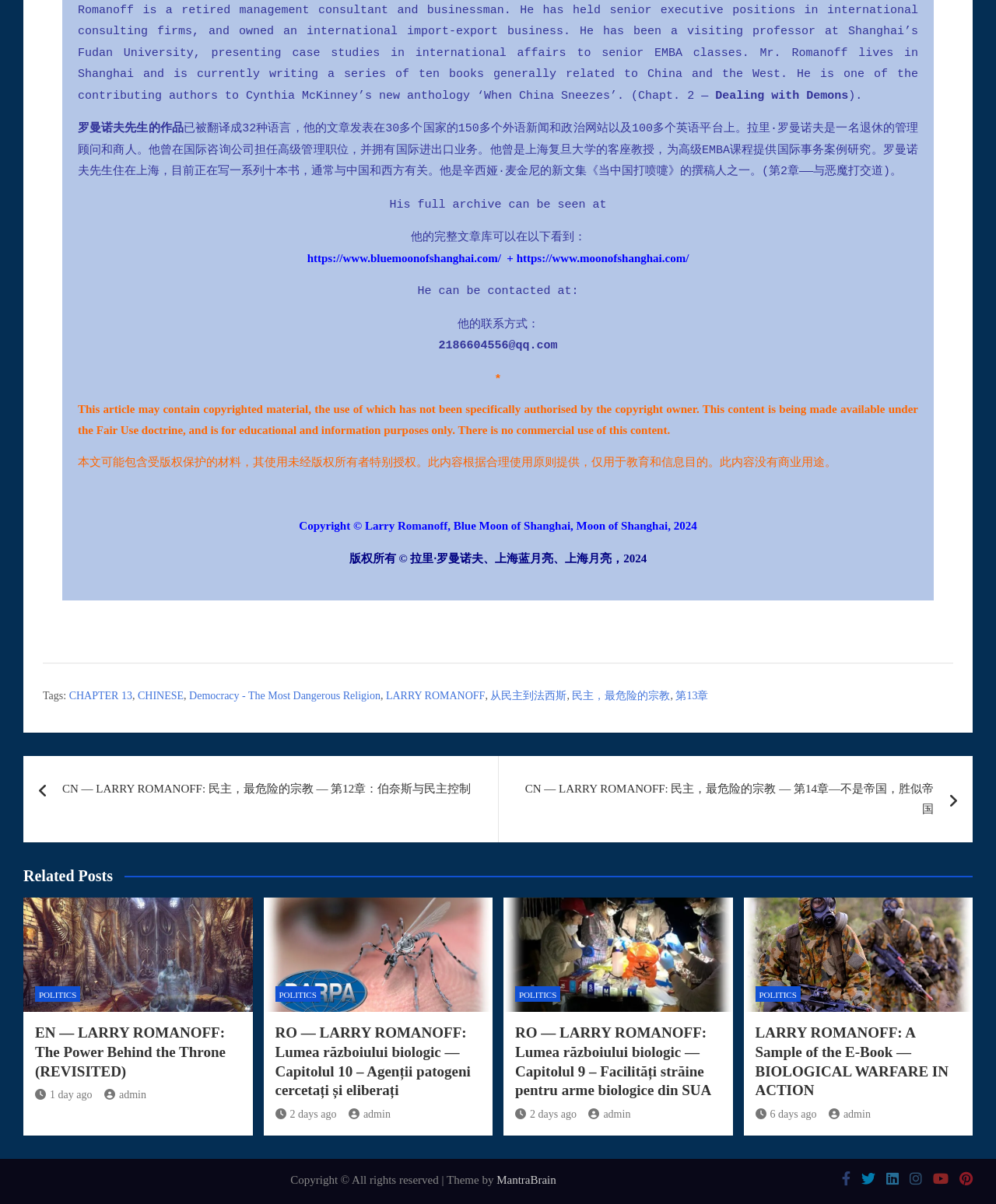Return the bounding box coordinates of the UI element that corresponds to this description: "admin". The coordinates must be given as four float numbers in the range of 0 and 1, [left, top, right, bottom].

[0.105, 0.905, 0.147, 0.914]